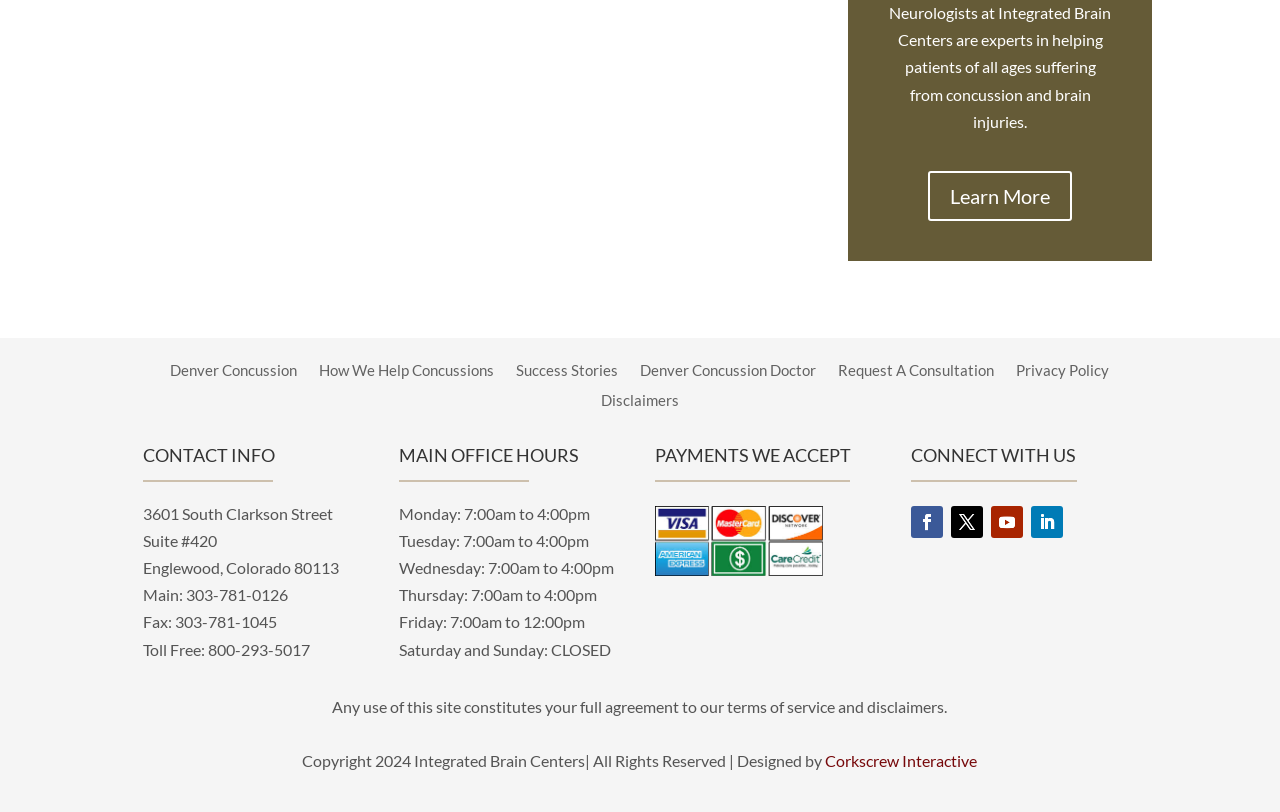Locate the bounding box coordinates of the item that should be clicked to fulfill the instruction: "Request a consultation".

[0.655, 0.447, 0.777, 0.474]